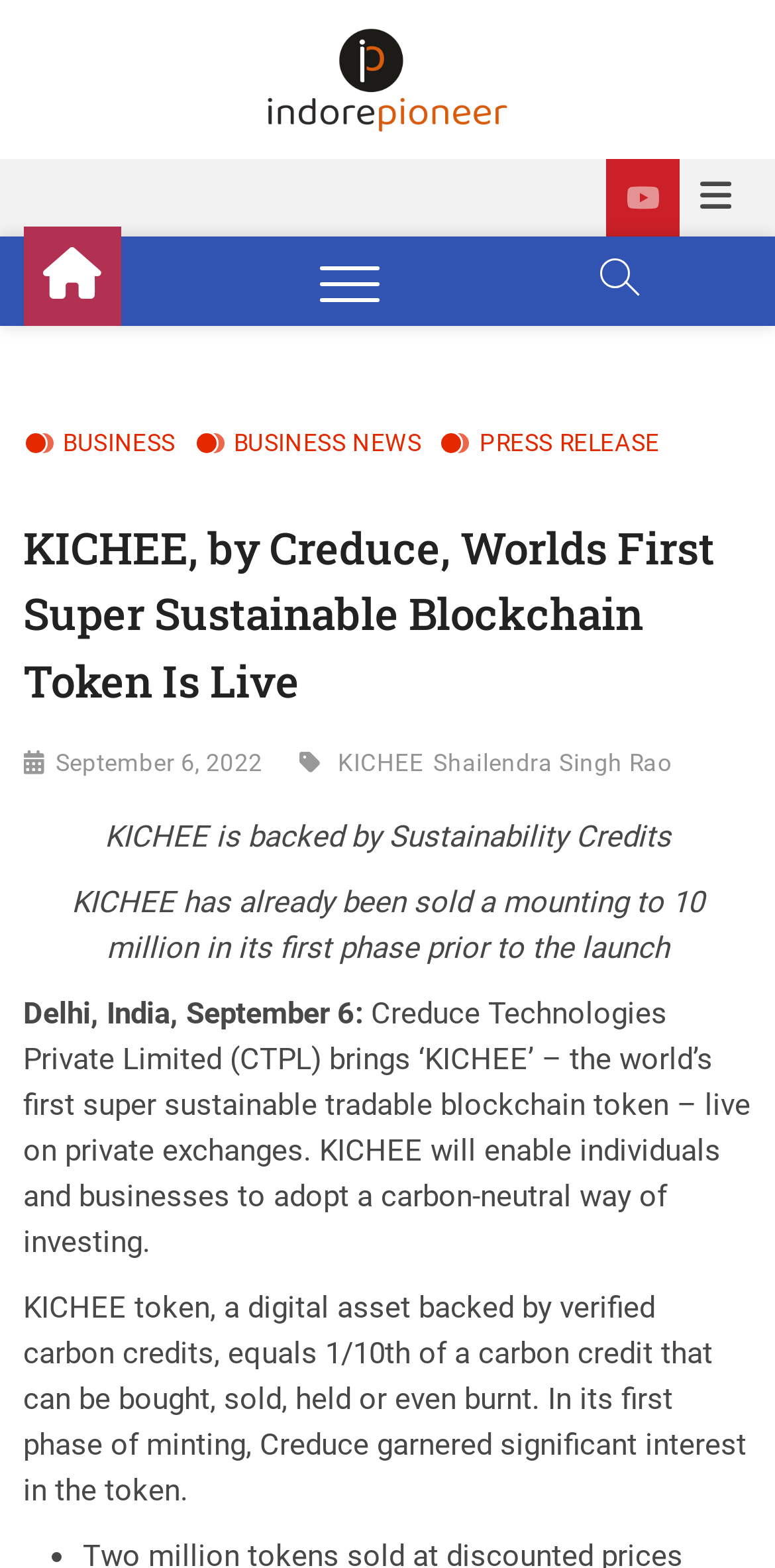Please identify the bounding box coordinates of the area that needs to be clicked to follow this instruction: "View Live Update".

[0.783, 0.101, 0.878, 0.151]